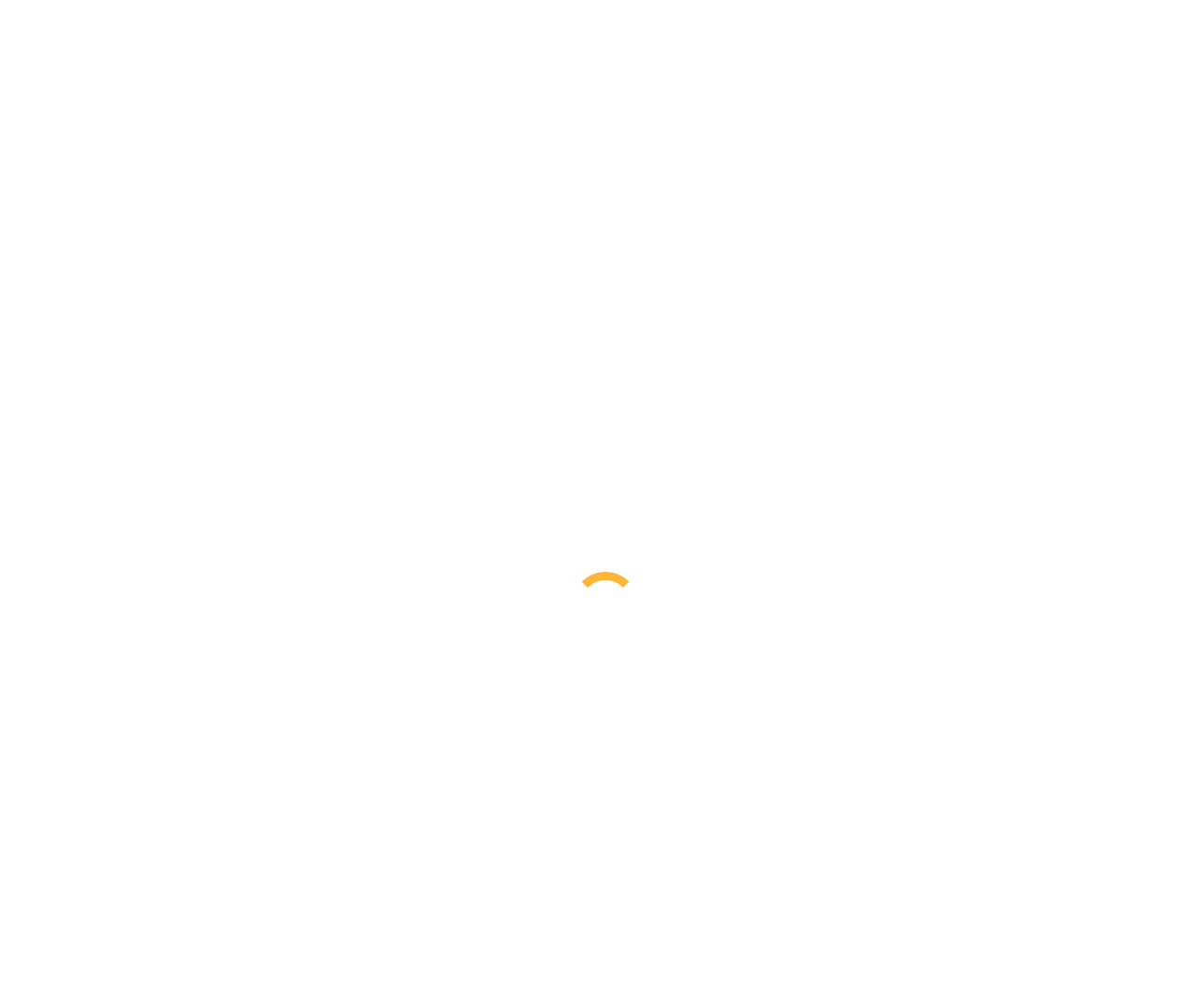Find the bounding box coordinates for the element that must be clicked to complete the instruction: "Get free consultation". The coordinates should be four float numbers between 0 and 1, indicated as [left, top, right, bottom].

[0.006, 0.161, 0.174, 0.179]